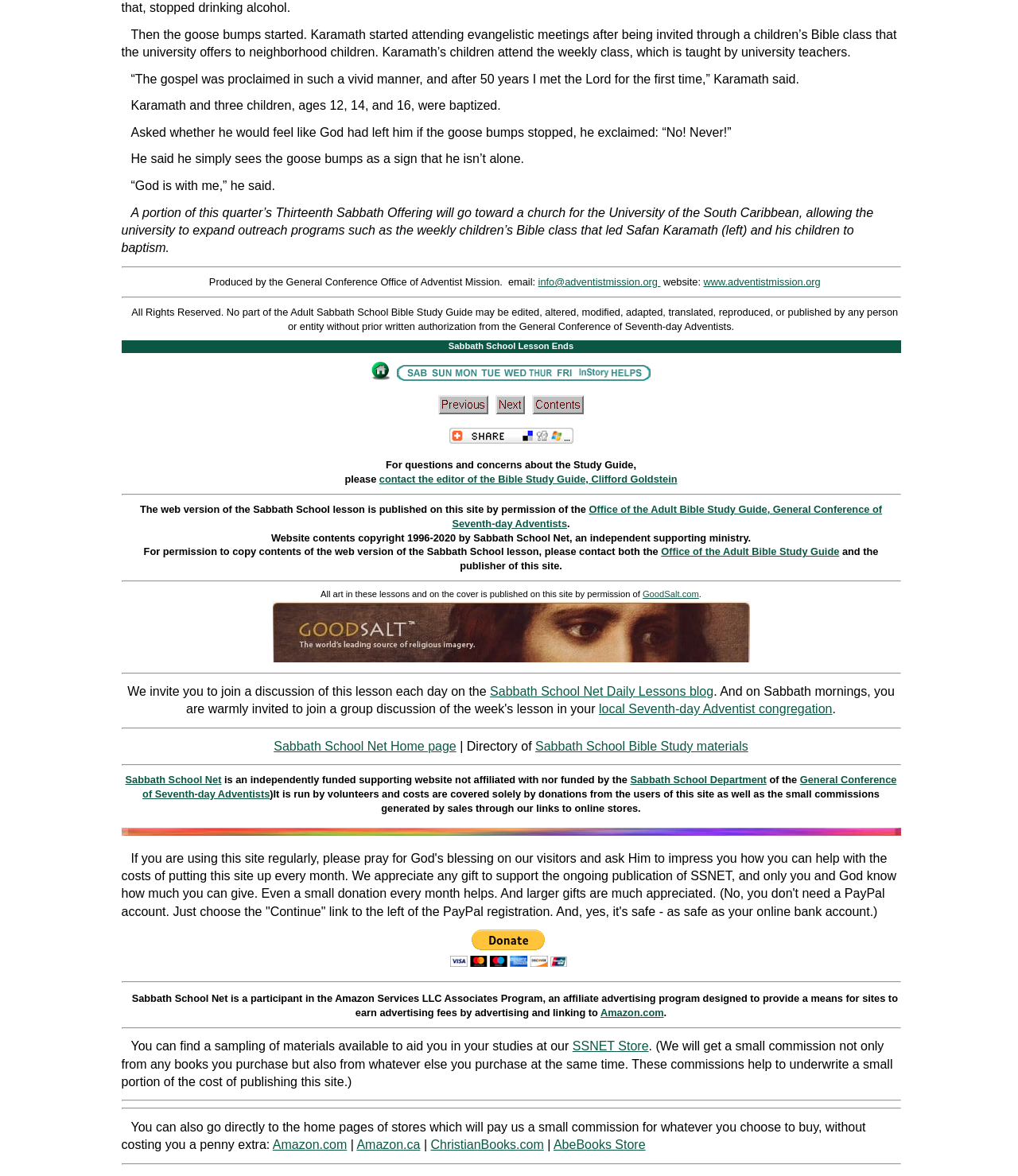Using the description: "General Conference of Seventh-day Adventists", determine the UI element's bounding box coordinates. Ensure the coordinates are in the format of four float numbers between 0 and 1, i.e., [left, top, right, bottom].

[0.14, 0.658, 0.881, 0.68]